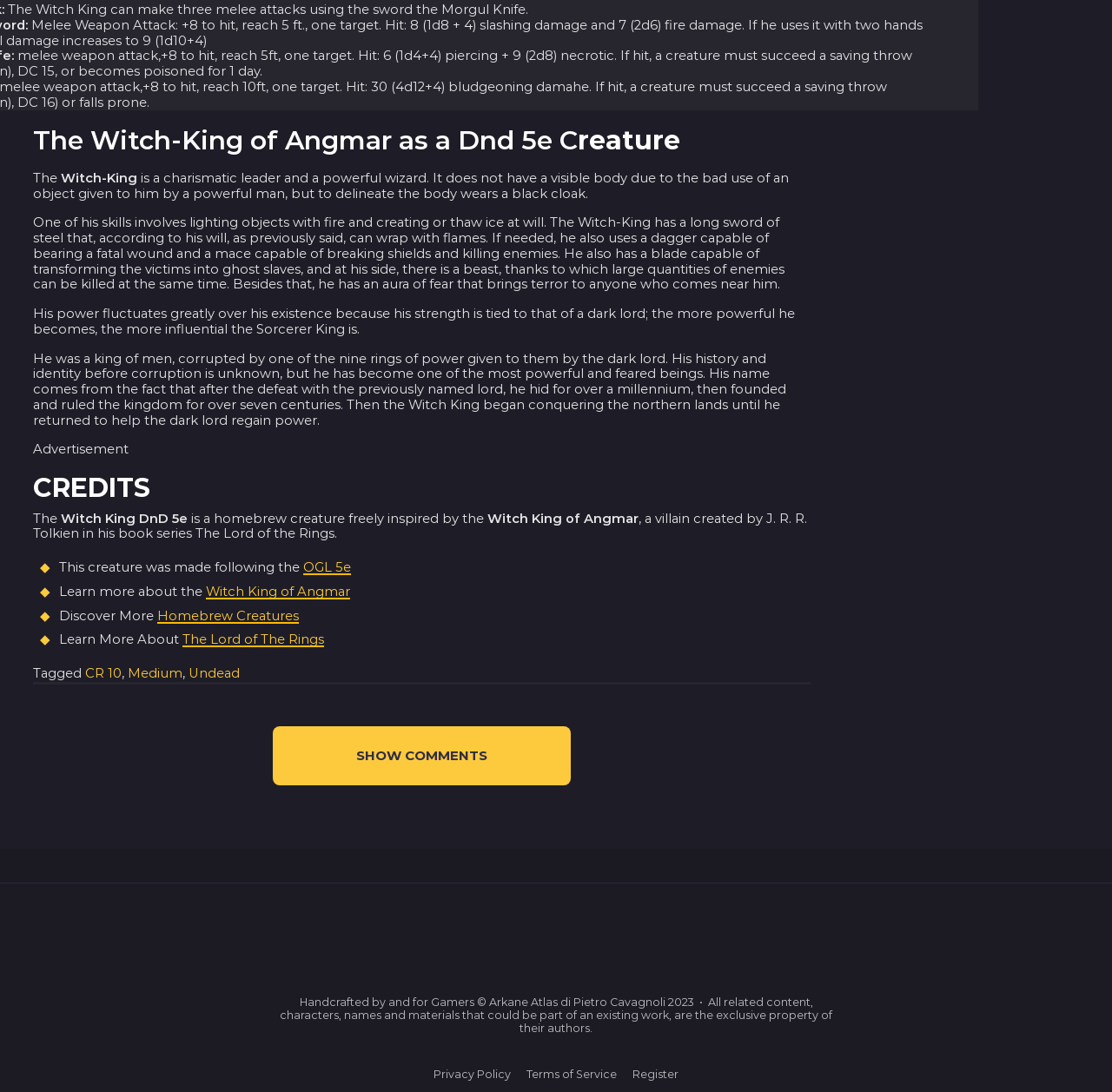Locate the bounding box coordinates of the clickable element to fulfill the following instruction: "Read the 'Privacy Policy'". Provide the coordinates as four float numbers between 0 and 1 in the format [left, top, right, bottom].

[0.39, 0.978, 0.459, 0.99]